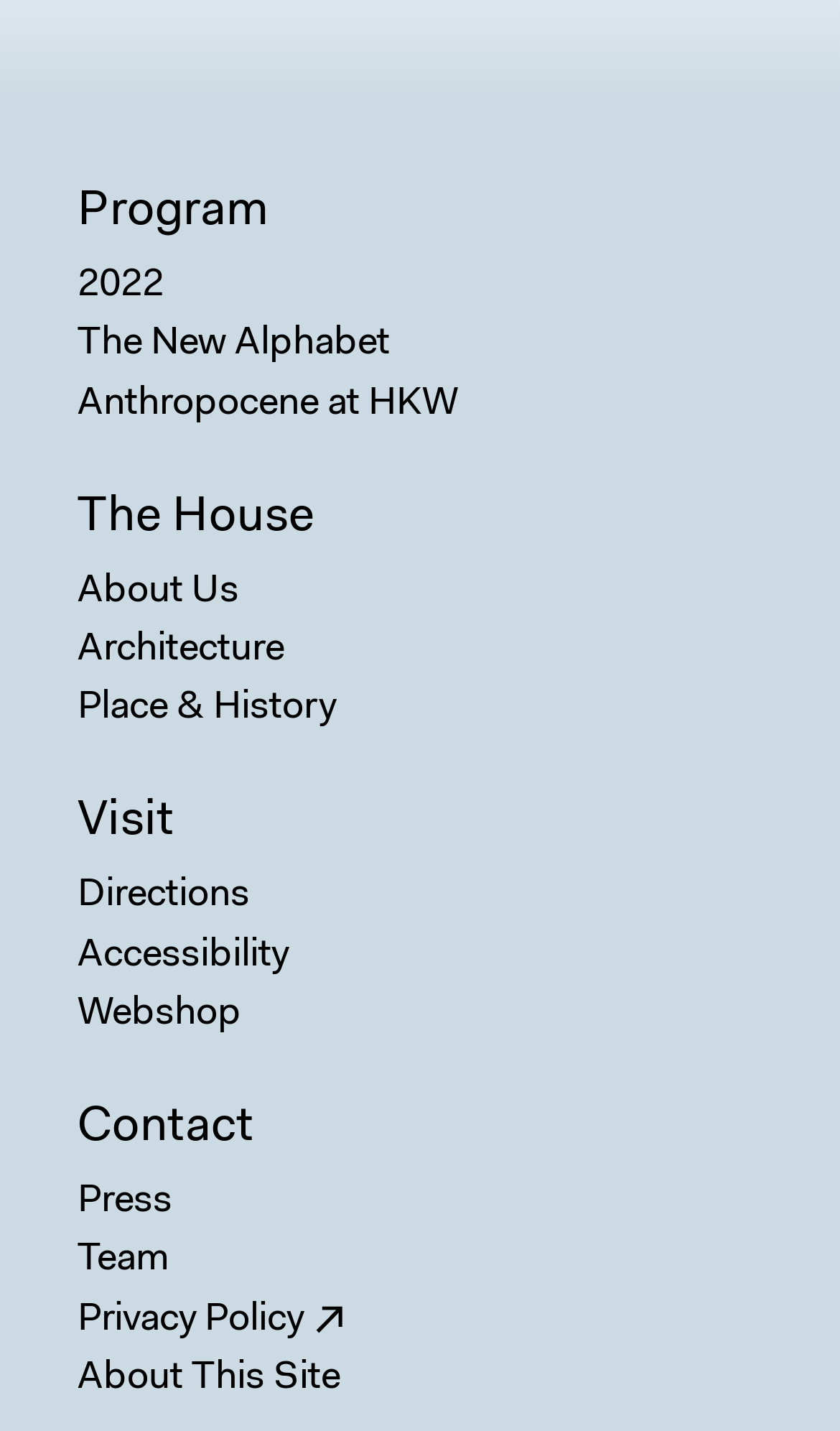How many links are related to visiting the location?
Look at the screenshot and respond with one word or a short phrase.

3